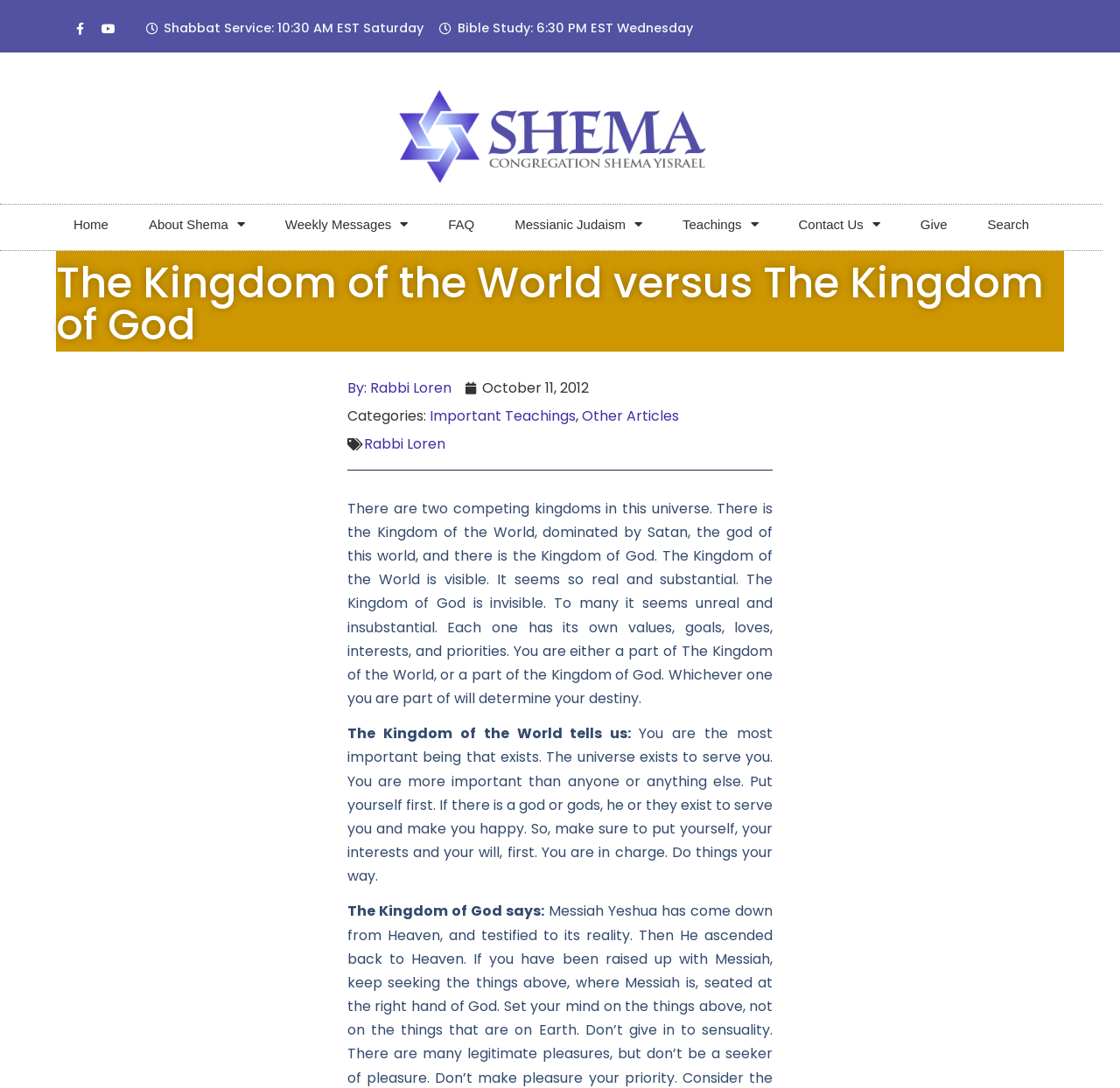Please provide the bounding box coordinates for the element that needs to be clicked to perform the following instruction: "View the Shabbat Service schedule". The coordinates should be given as four float numbers between 0 and 1, i.e., [left, top, right, bottom].

[0.146, 0.018, 0.378, 0.034]